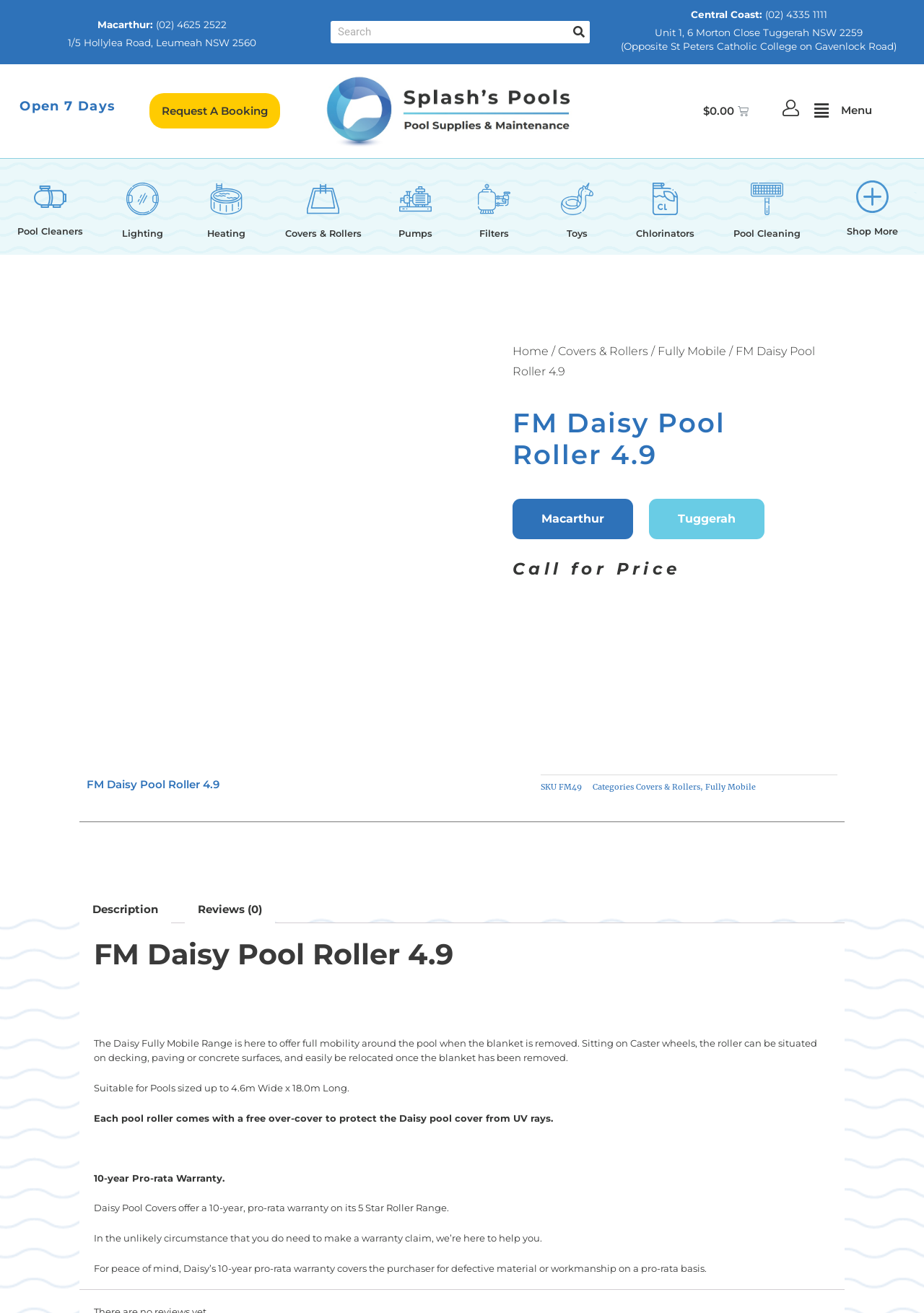Could you determine the bounding box coordinates of the clickable element to complete the instruction: "Read product description"? Provide the coordinates as four float numbers between 0 and 1, i.e., [left, top, right, bottom].

[0.102, 0.714, 0.898, 0.741]